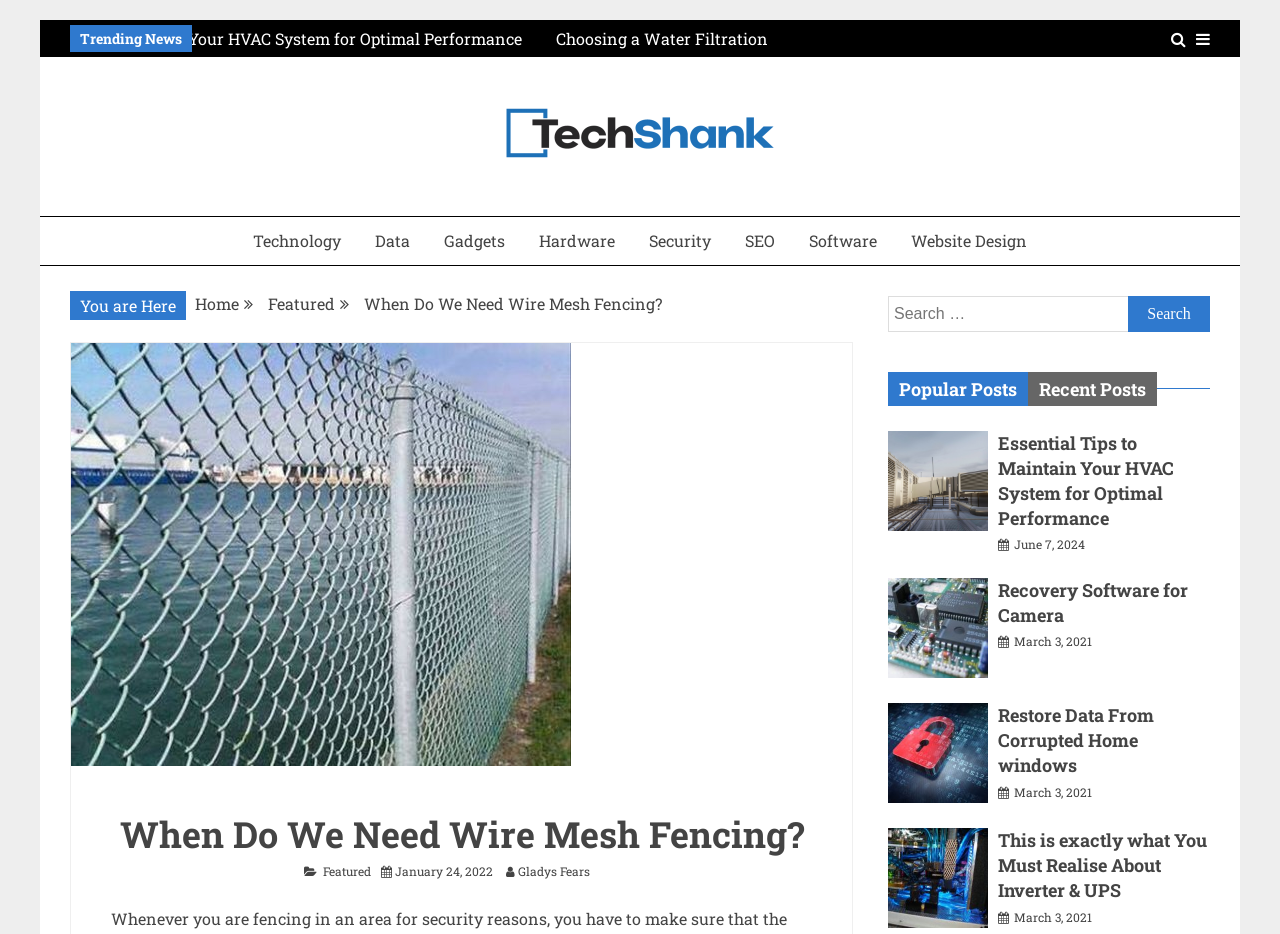Identify the bounding box coordinates of the clickable region required to complete the instruction: "Click on the 'Tech Shank' link". The coordinates should be given as four float numbers within the range of 0 and 1, i.e., [left, top, right, bottom].

[0.363, 0.093, 0.637, 0.2]